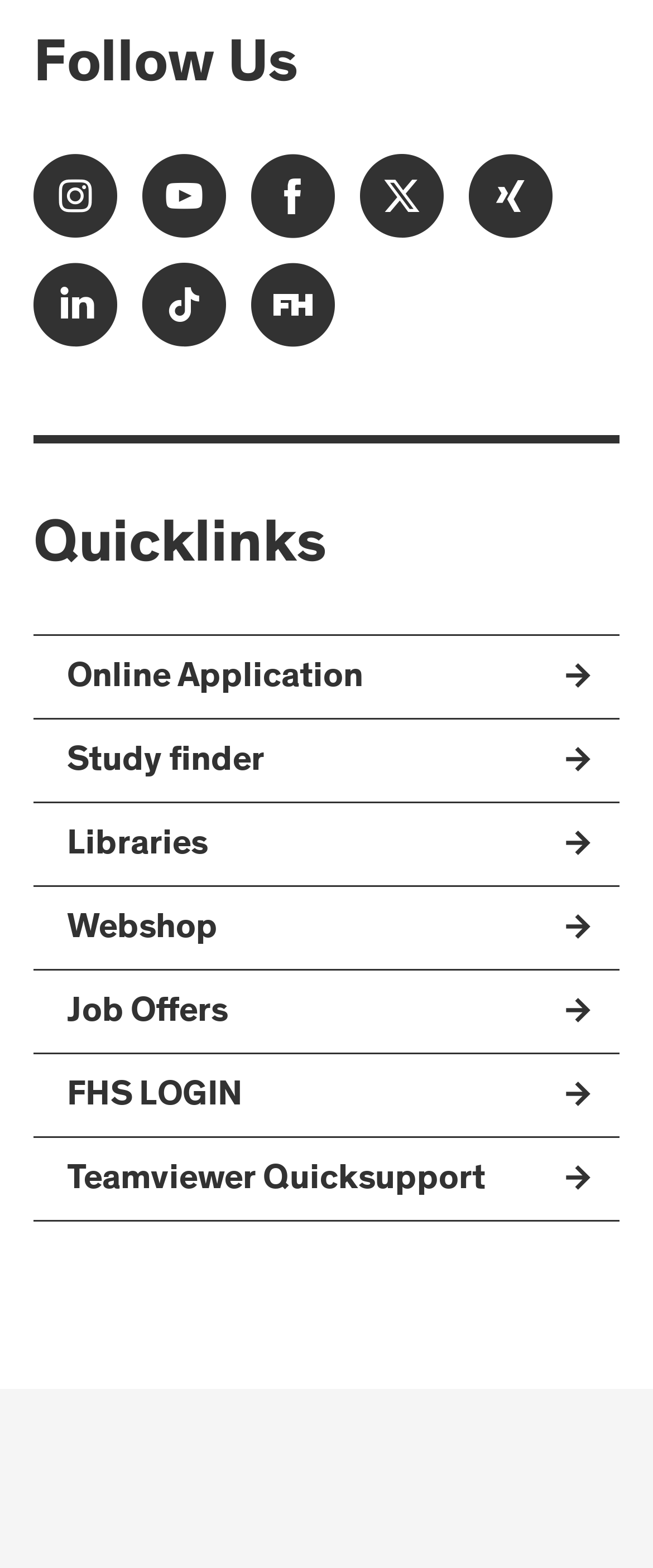Indicate the bounding box coordinates of the element that needs to be clicked to satisfy the following instruction: "Contact us". The coordinates should be four float numbers between 0 and 1, i.e., [left, top, right, bottom].

None